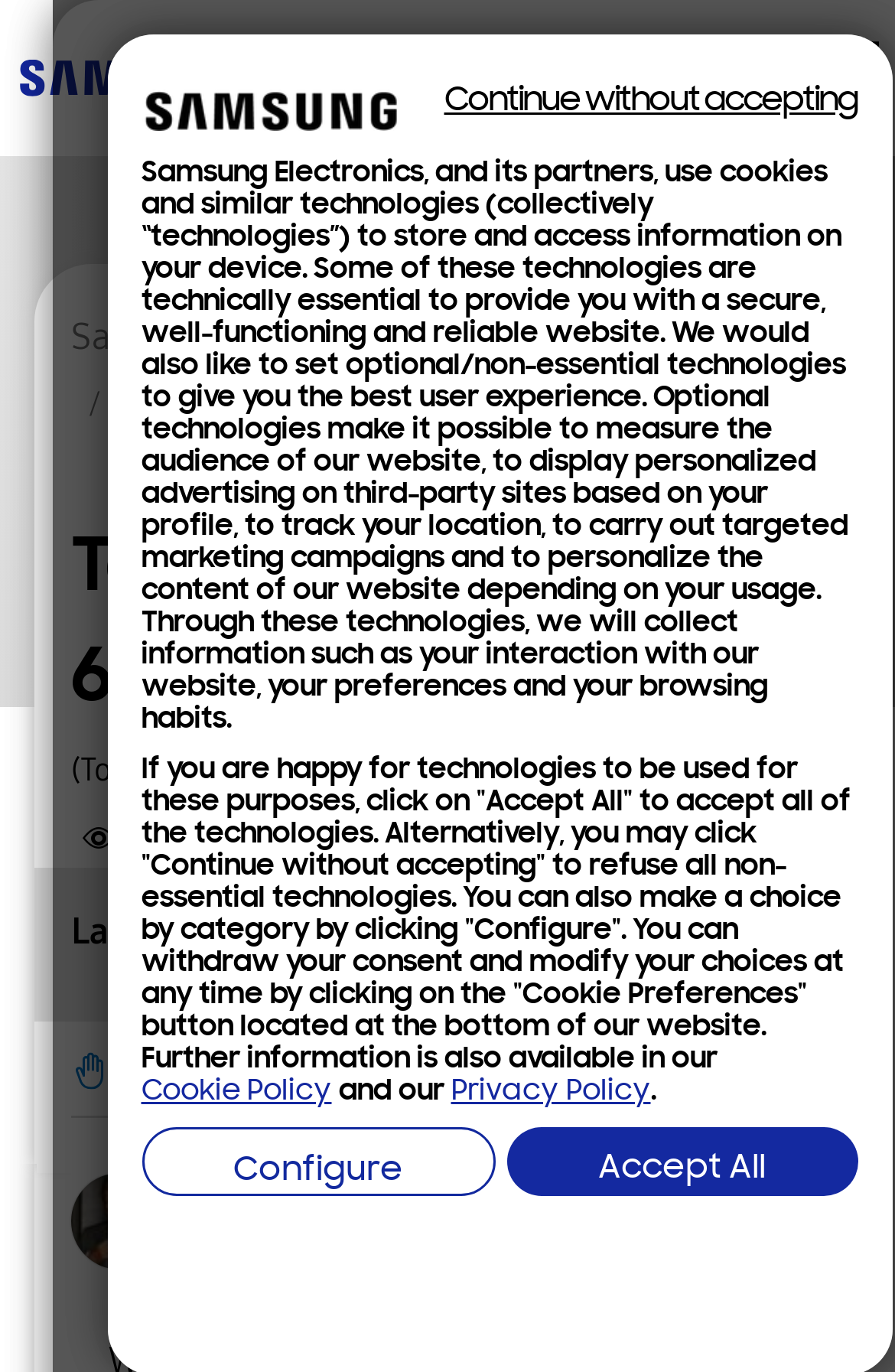Find the bounding box coordinates of the area that needs to be clicked in order to achieve the following instruction: "Click the 'Topic Options' button". The coordinates should be specified as four float numbers between 0 and 1, i.e., [left, top, right, bottom].

[0.736, 0.306, 0.921, 0.358]